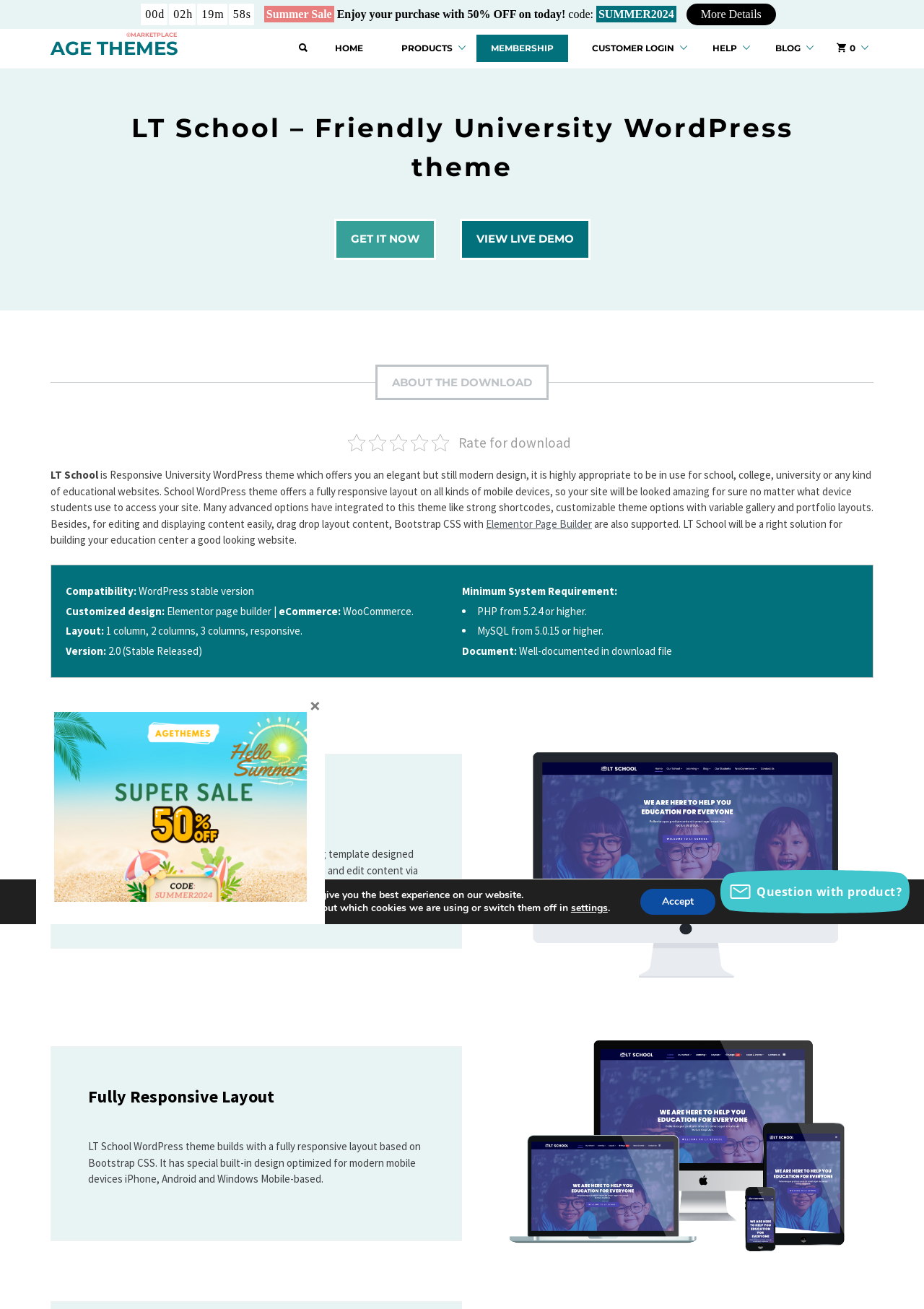Describe the entire webpage, focusing on both content and design.

The webpage is a product page for the LT School WordPress theme, a responsive university WordPress theme with an elegant and modern design. At the top, there is a navigation menu with links to "HOME", "PRODUCTS", "MEMBERSHIP", "CUSTOMER LOGIN", "HELP", and "BLOG". Below the navigation menu, there is a heading that reads "LT School – Friendly University WordPress theme" with two call-to-action buttons, "GET IT NOW" and "VIEW LIVE DEMO", placed side by side.

On the left side of the page, there is a section titled "ABOUT THE DOWNLOAD" that provides detailed information about the theme. This section includes a brief description of the theme, its features, and compatibility information. There are also several static text elements that list the theme's specifications, such as version, layout, and minimum system requirements.

On the right side of the page, there are two sections with headings "Elegant Template Design" and "Fully Responsive Layout". Each section includes a brief description of the theme's design and layout features, accompanied by an image that showcases the theme's design.

At the bottom of the page, there is a GDPR cookie banner that informs users about the use of cookies on the website. The banner includes a button to accept cookies and a link to settings.

Additionally, there are several other elements on the page, including a countdown timer, a summer sale promotion, and a button to ask a question about the product.